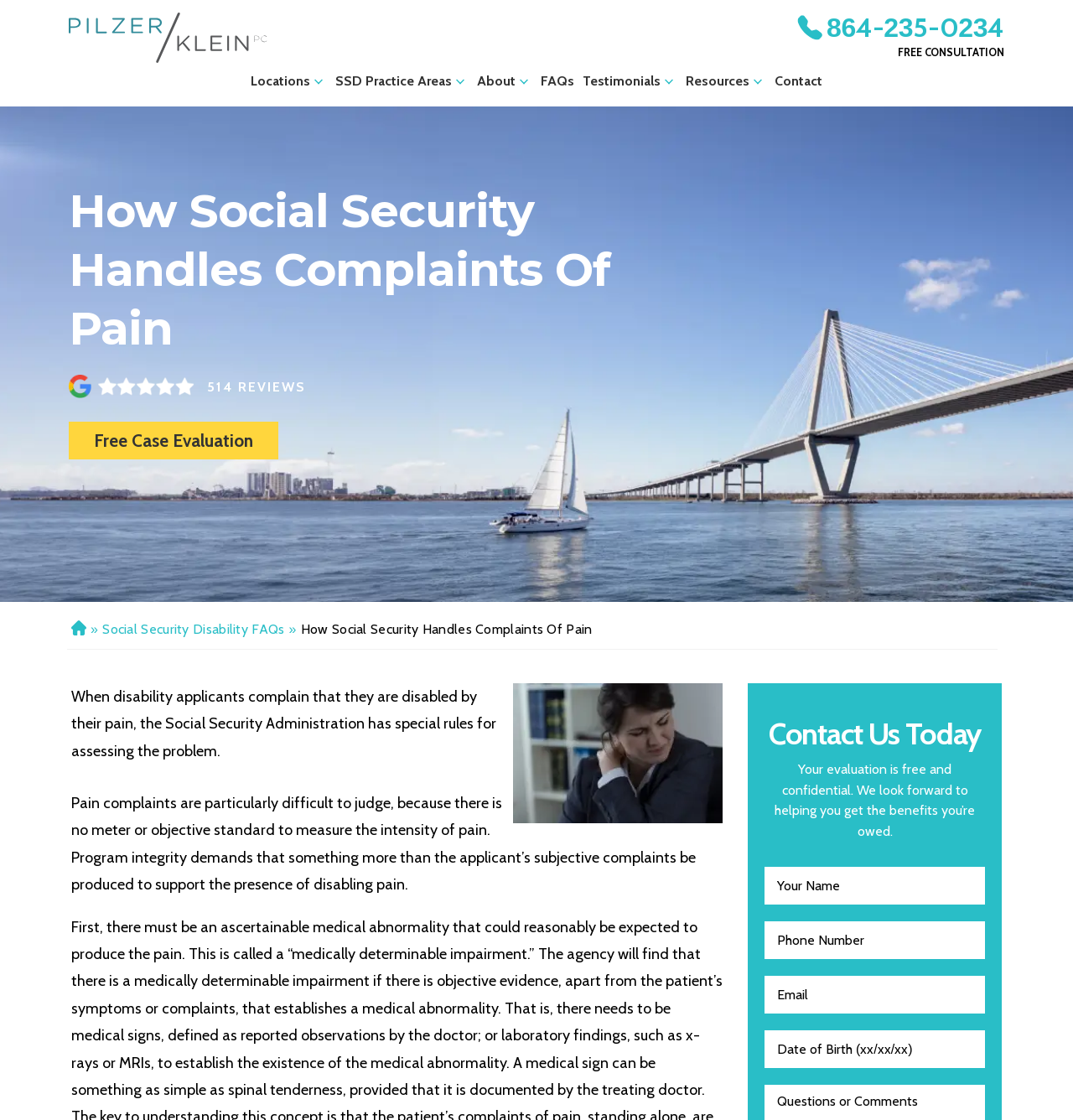Using the provided element description "Attorneys", determine the bounding box coordinates of the UI element.

[0.445, 0.11, 0.624, 0.135]